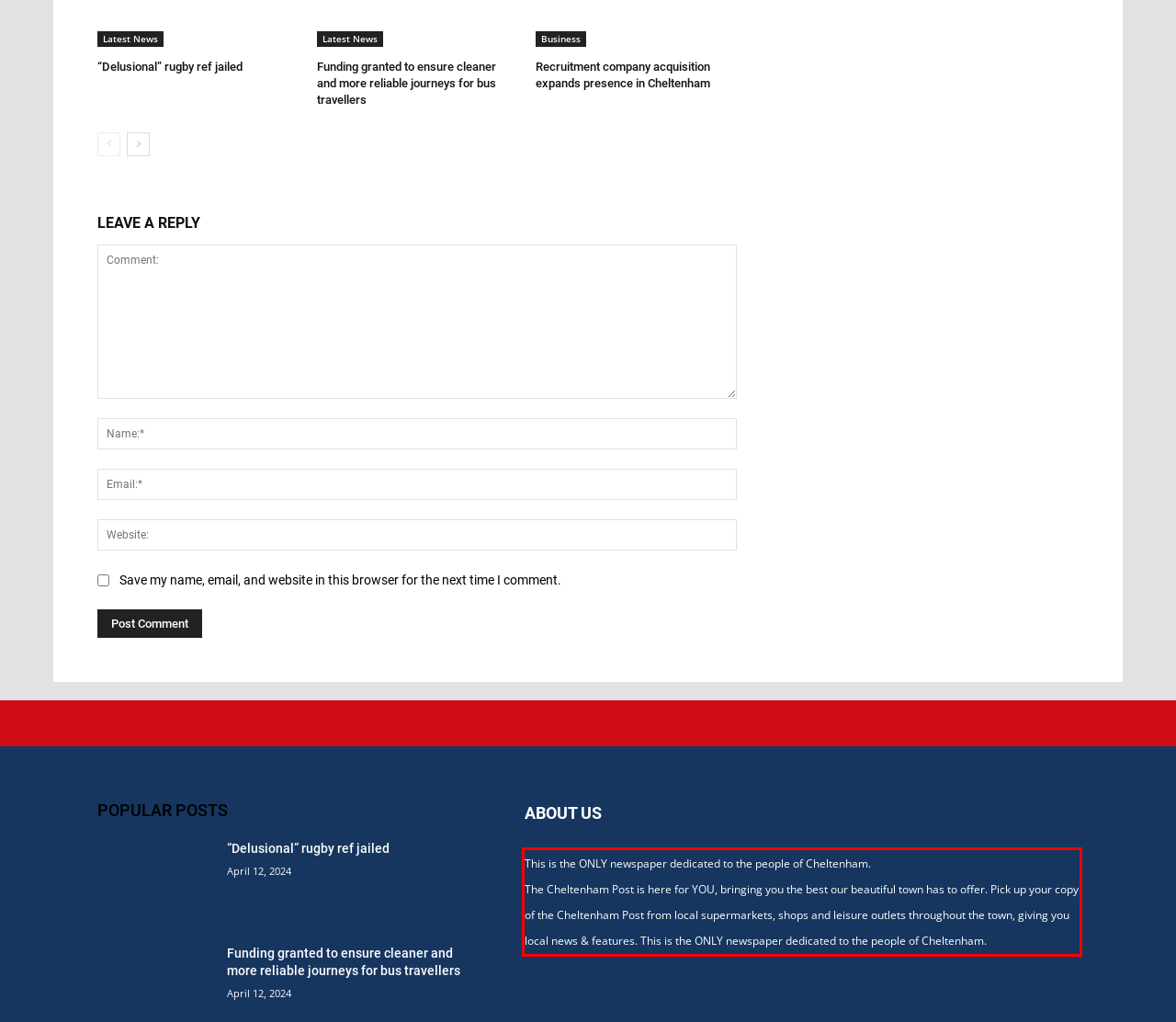Given a webpage screenshot with a red bounding box, perform OCR to read and deliver the text enclosed by the red bounding box.

This is the ONLY newspaper dedicated to the people of Cheltenham. The Cheltenham Post is here for YOU, bringing you the best our beautiful town has to offer. Pick up your copy of the Cheltenham Post from local supermarkets, shops and leisure outlets throughout the town, giving you local news & features. This is the ONLY newspaper dedicated to the people of Cheltenham.